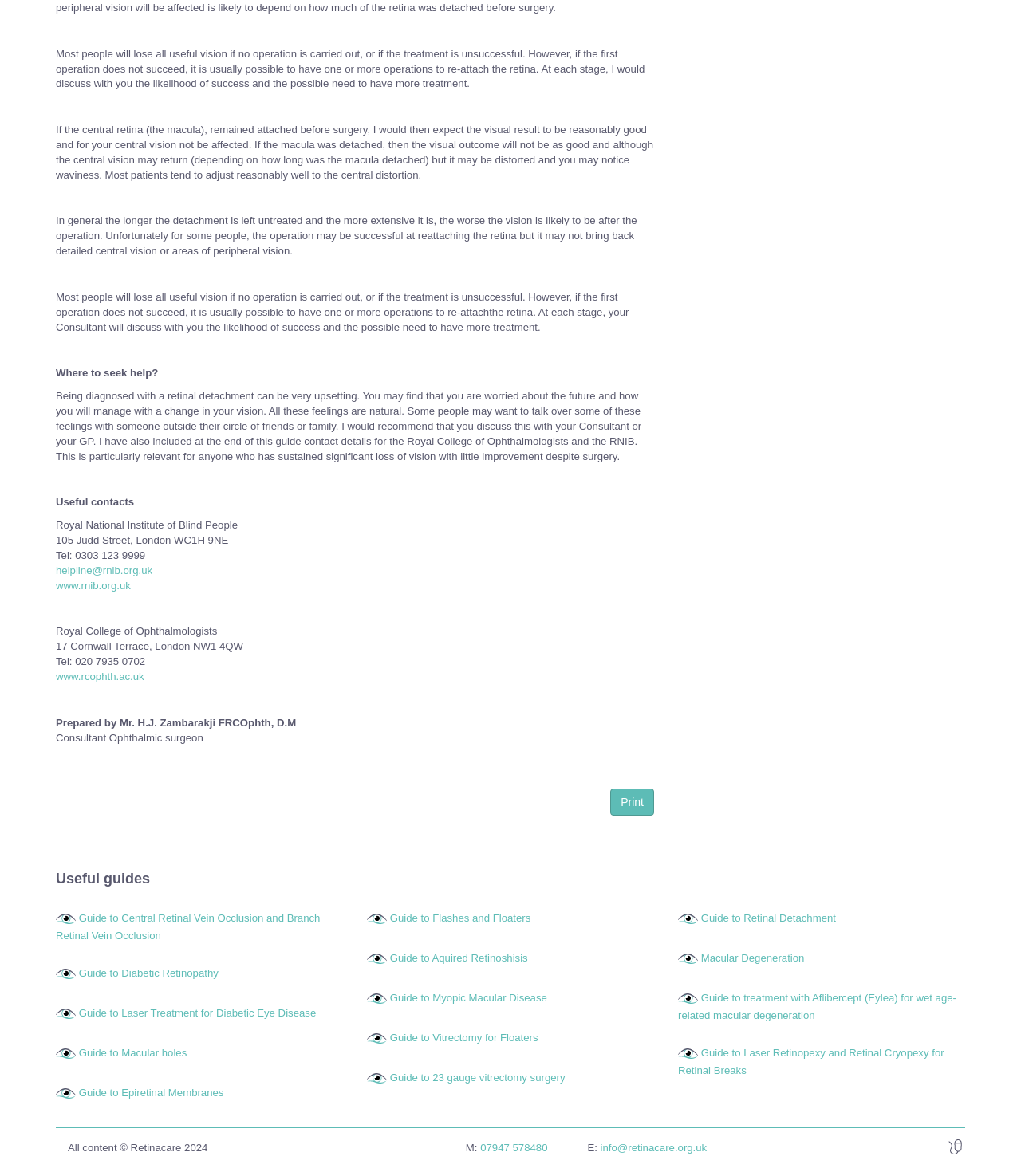Who prepared the guide?
Look at the image and respond to the question as thoroughly as possible.

At the bottom of the webpage, it is stated 'Prepared by Mr. H.J. Zambarakji FRCOphth, D.M', indicating that Mr. H.J. Zambarakji is the one who prepared the guide.